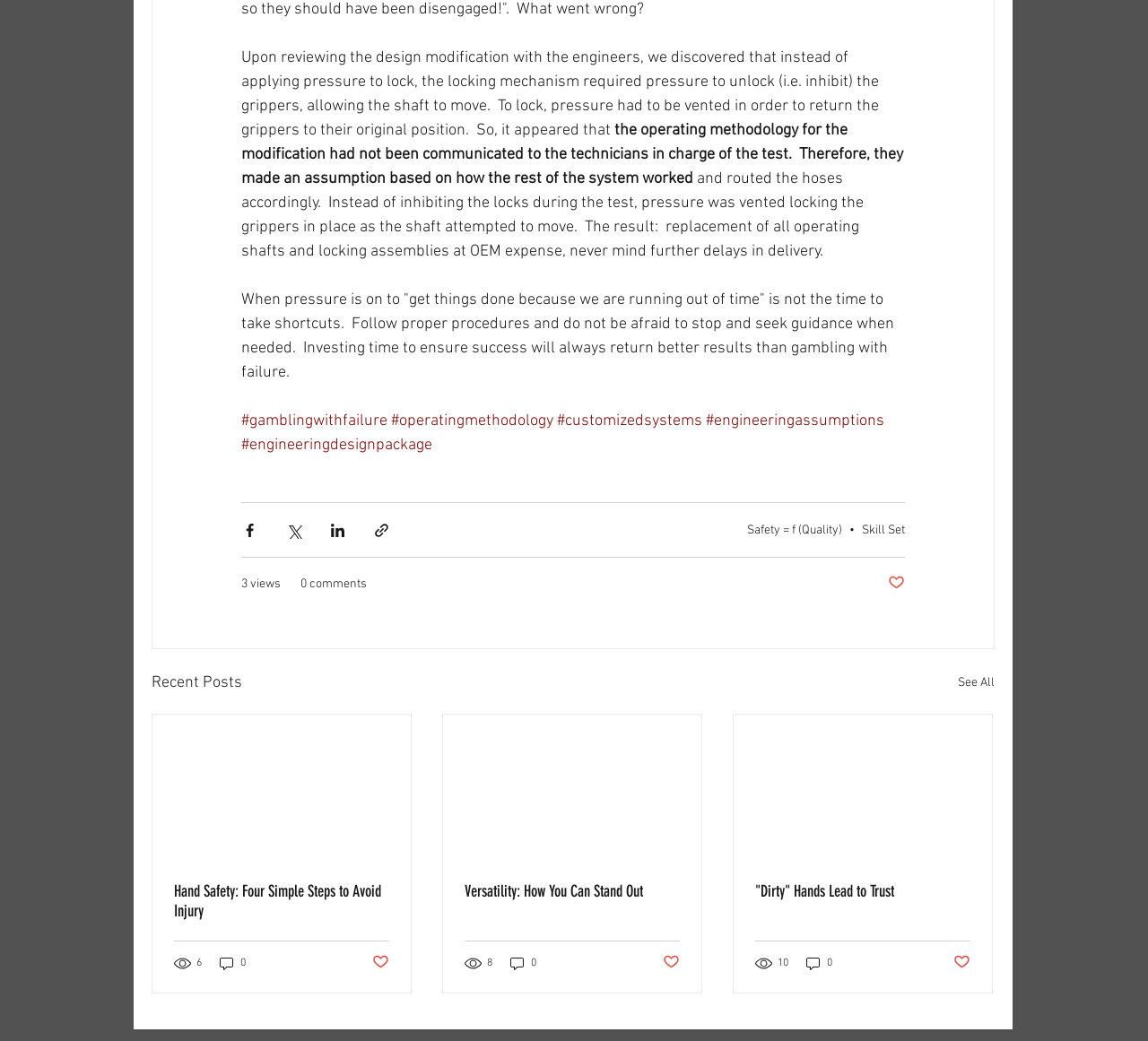Identify the bounding box coordinates of the section that should be clicked to achieve the task described: "Share via Facebook".

[0.21, 0.501, 0.225, 0.517]